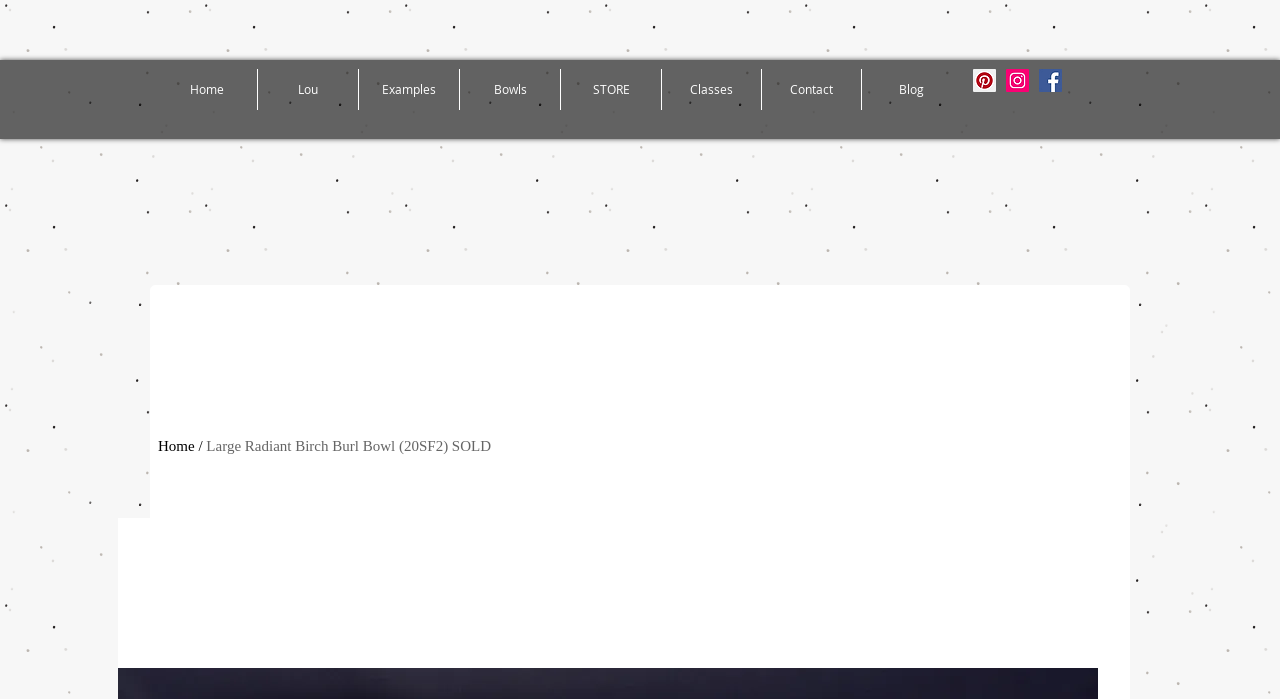What is the theme of the website?
Could you give a comprehensive explanation in response to this question?

I inferred this answer by looking at the content of the webpage, including the text 'Large Radiant Birch Burl Bowl (20SF2) SOLD' and the navigation links 'Bowls' and 'Classes', which suggest that the website is related to woodworking.